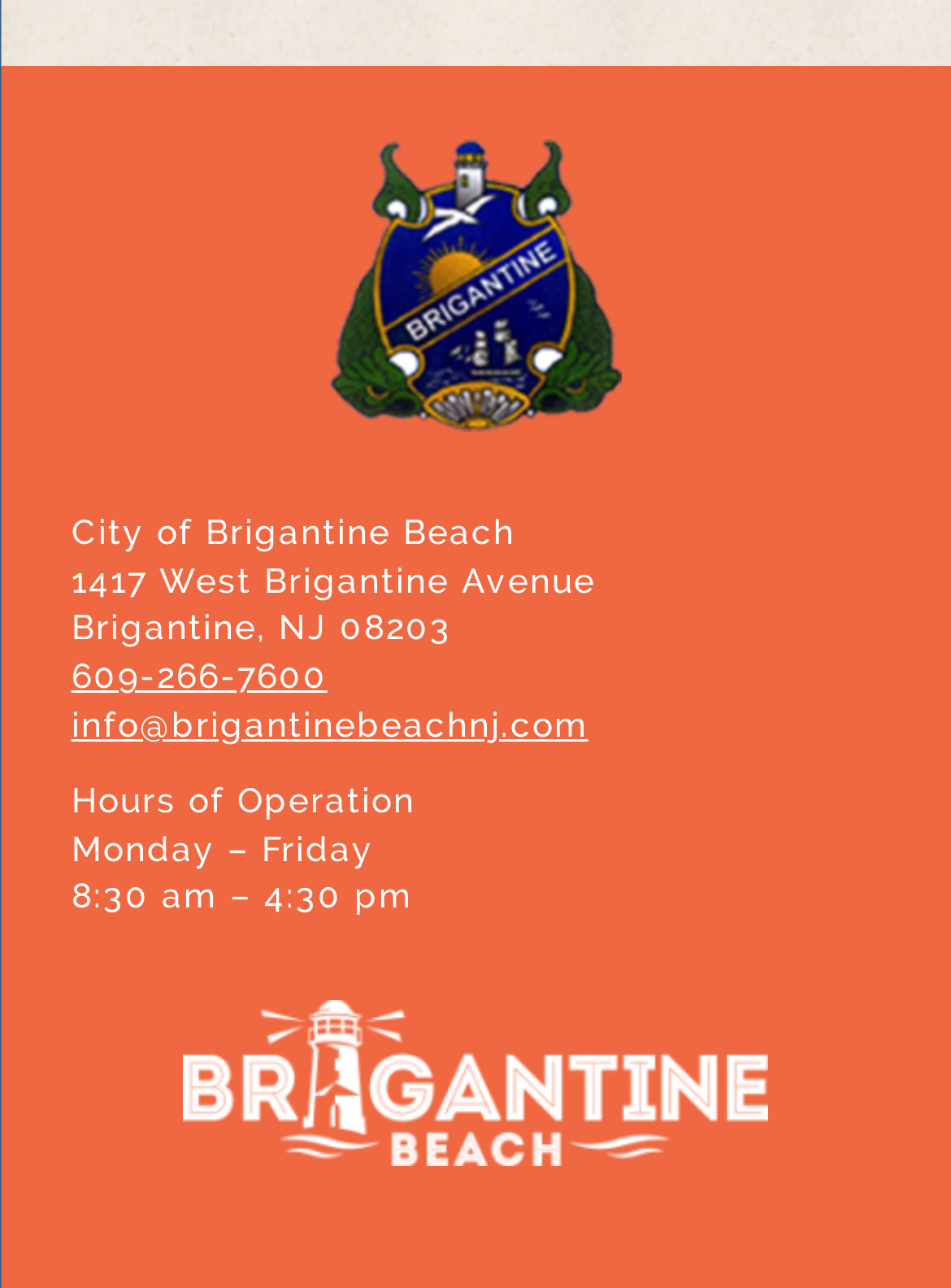What is the city of the beach?
Use the screenshot to answer the question with a single word or phrase.

Brigantine Beach